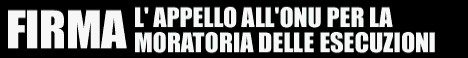What does 'FIRMA' mean in English?
From the image, provide a succinct answer in one word or a short phrase.

SIGN